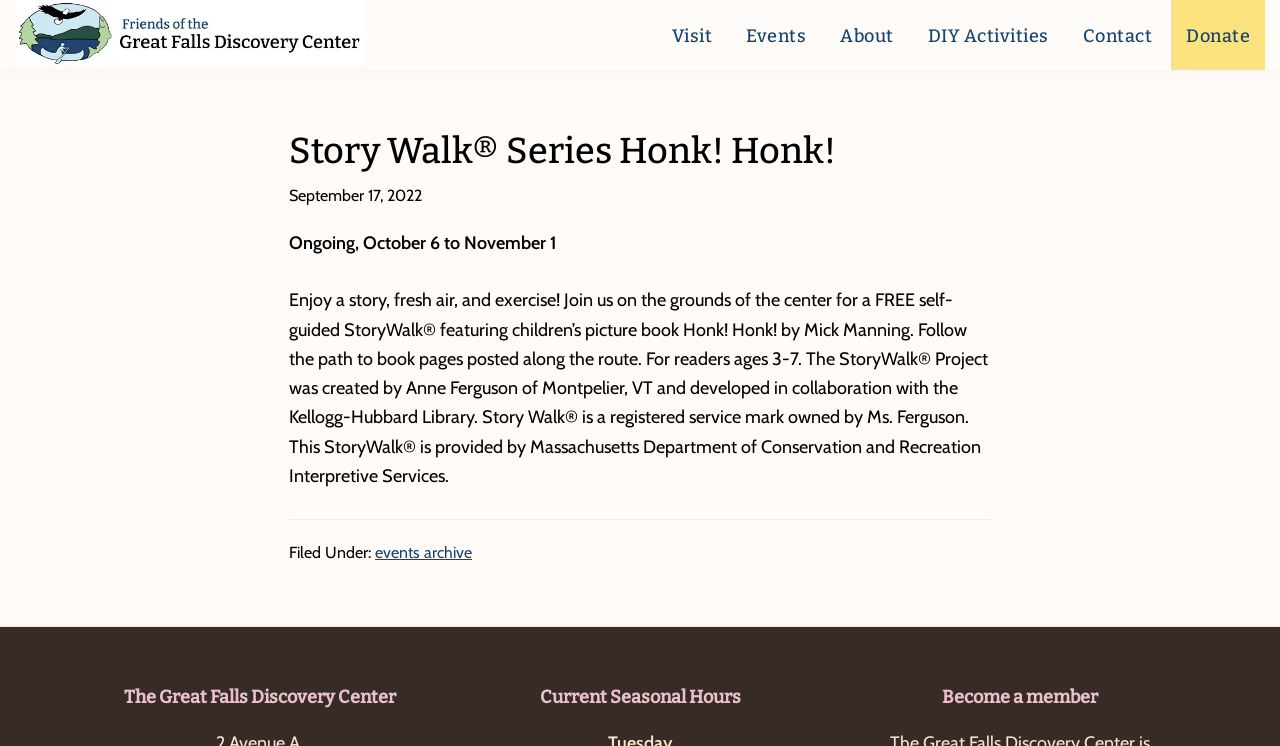Who developed the StoryWalk Project?
Analyze the image and deliver a detailed answer to the question.

The answer can be found in the article section of the webpage, where it is mentioned that the StoryWalk Project was created by Anne Ferguson of Montpelier, VT and developed in collaboration with the Kellogg-Hubbard Library.